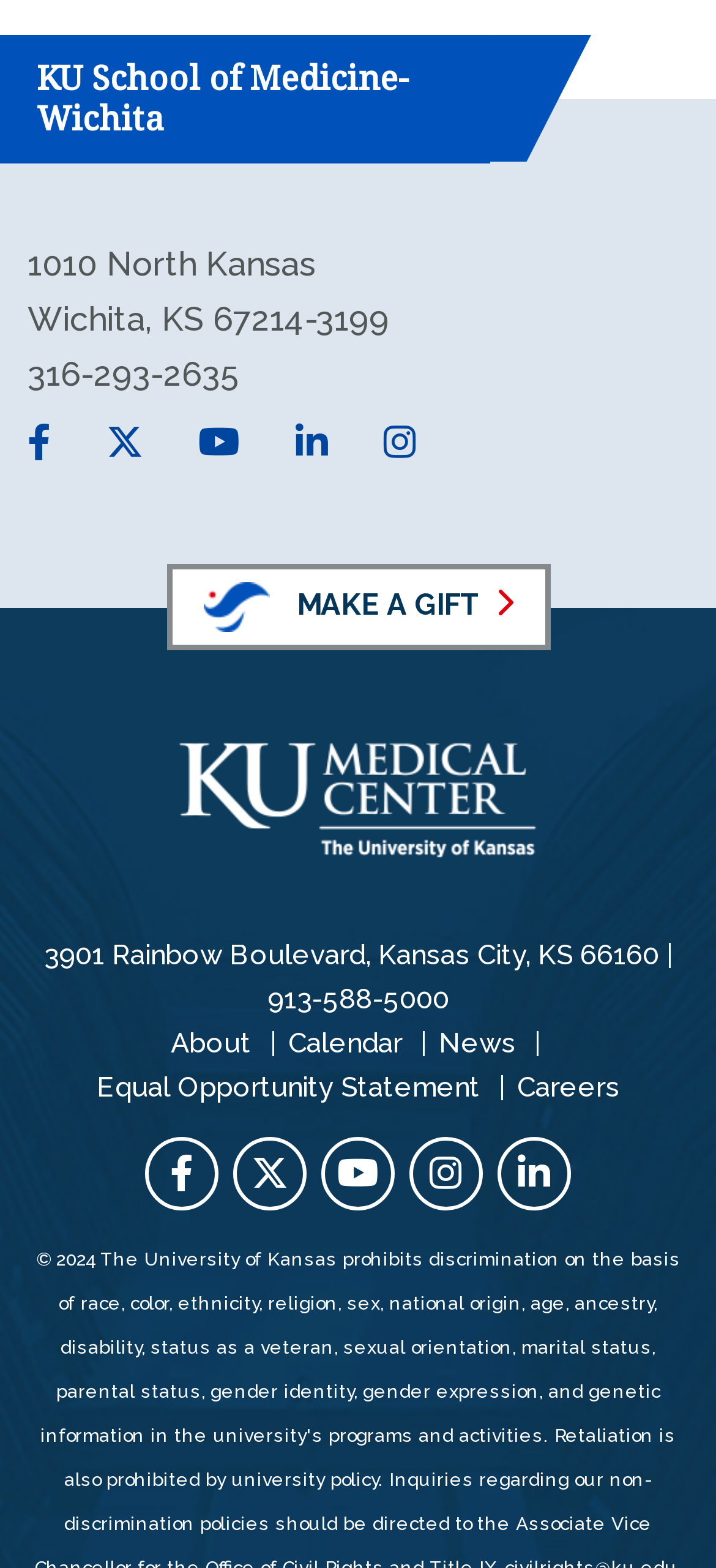How many social media links are there?
Respond with a short answer, either a single word or a phrase, based on the image.

5